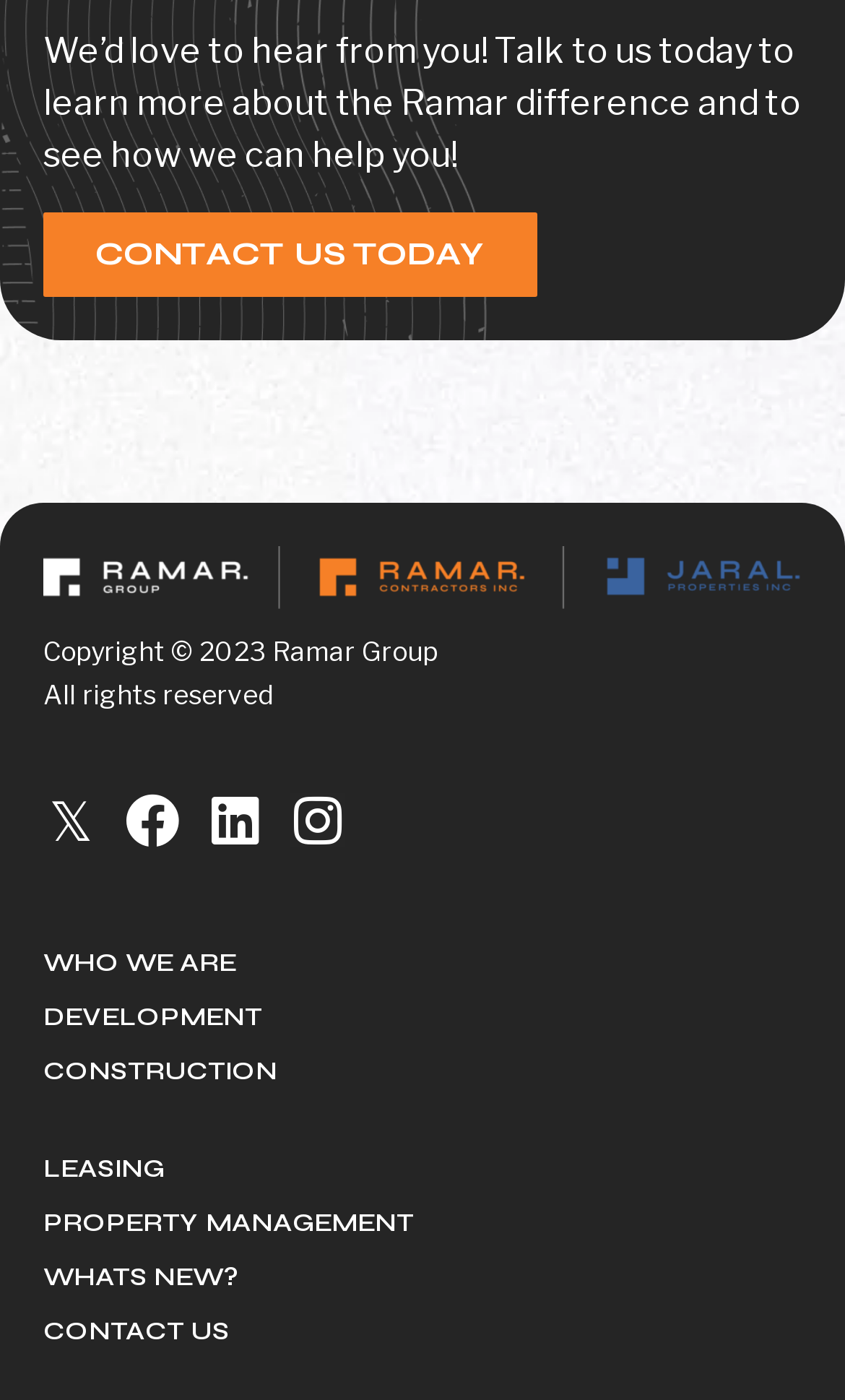From the element description Who We Are, predict the bounding box coordinates of the UI element. The coordinates must be specified in the format (top-left x, top-left y, bottom-right x, bottom-right y) and should be within the 0 to 1 range.

[0.051, 0.668, 0.279, 0.705]